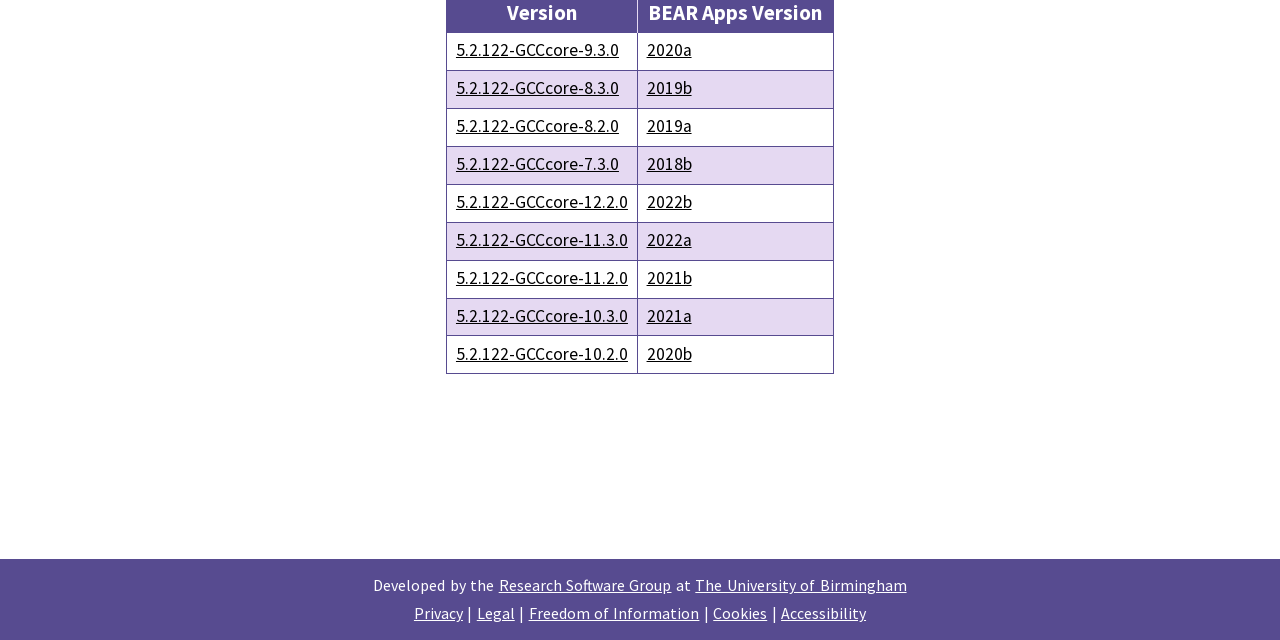Bounding box coordinates are specified in the format (top-left x, top-left y, bottom-right x, bottom-right y). All values are floating point numbers bounded between 0 and 1. Please provide the bounding box coordinate of the region this sentence describes: 5.2.122-GCCcore-10.2.0

[0.349, 0.526, 0.497, 0.583]